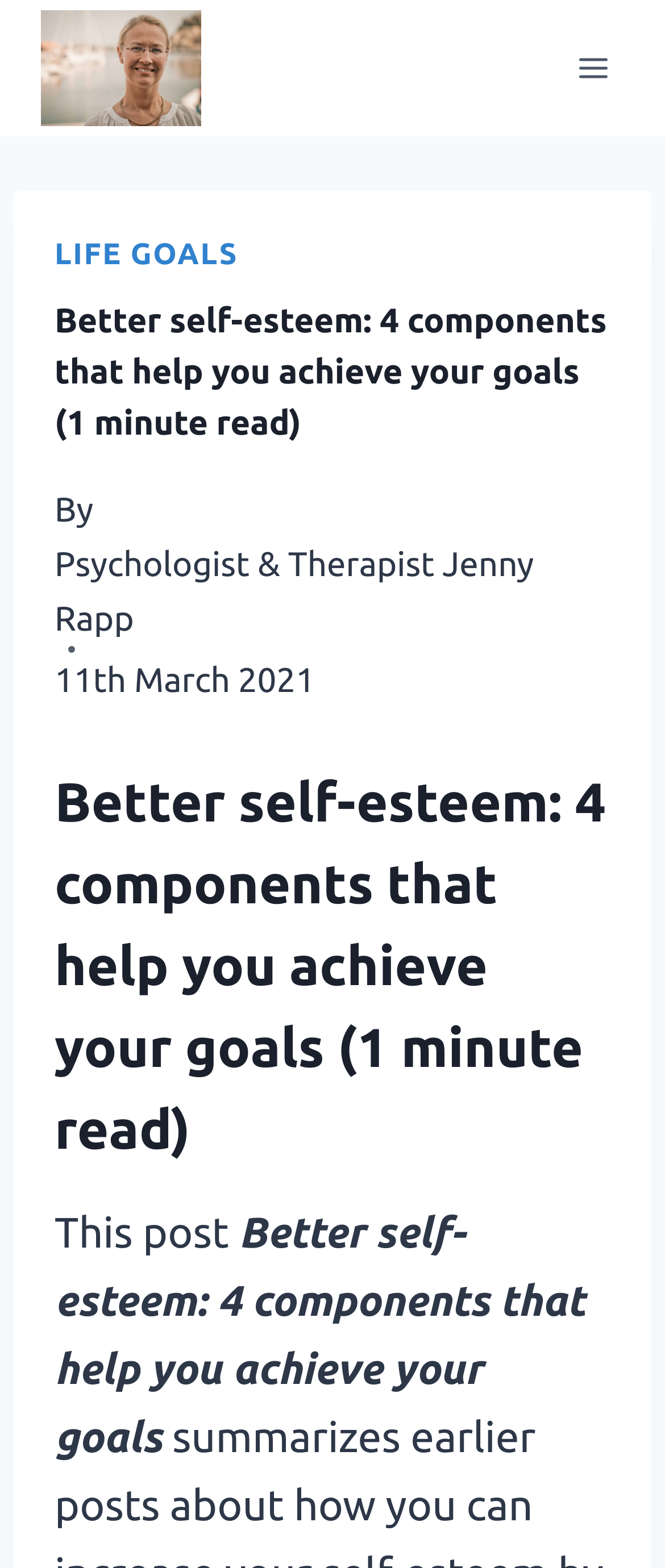Answer the question with a brief word or phrase:
How many components are mentioned in the article?

4